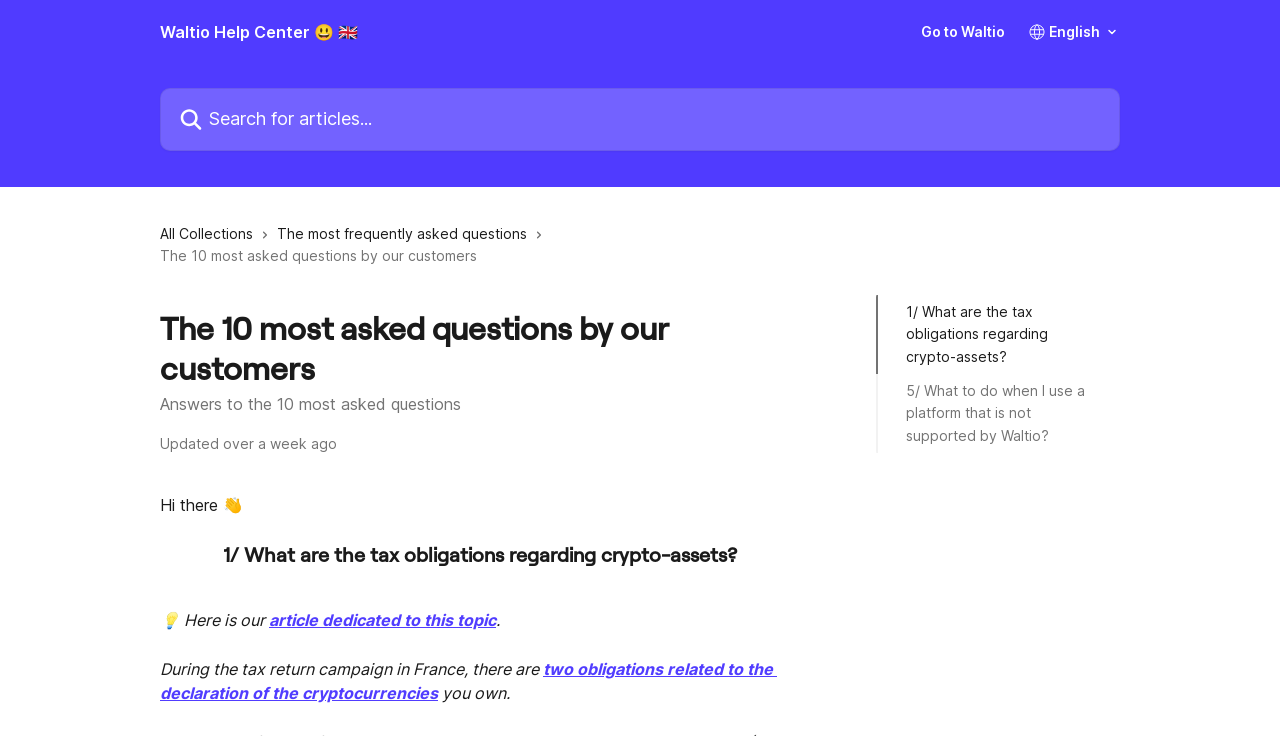Is the webpage part of a help center?
Provide a one-word or short-phrase answer based on the image.

Yes